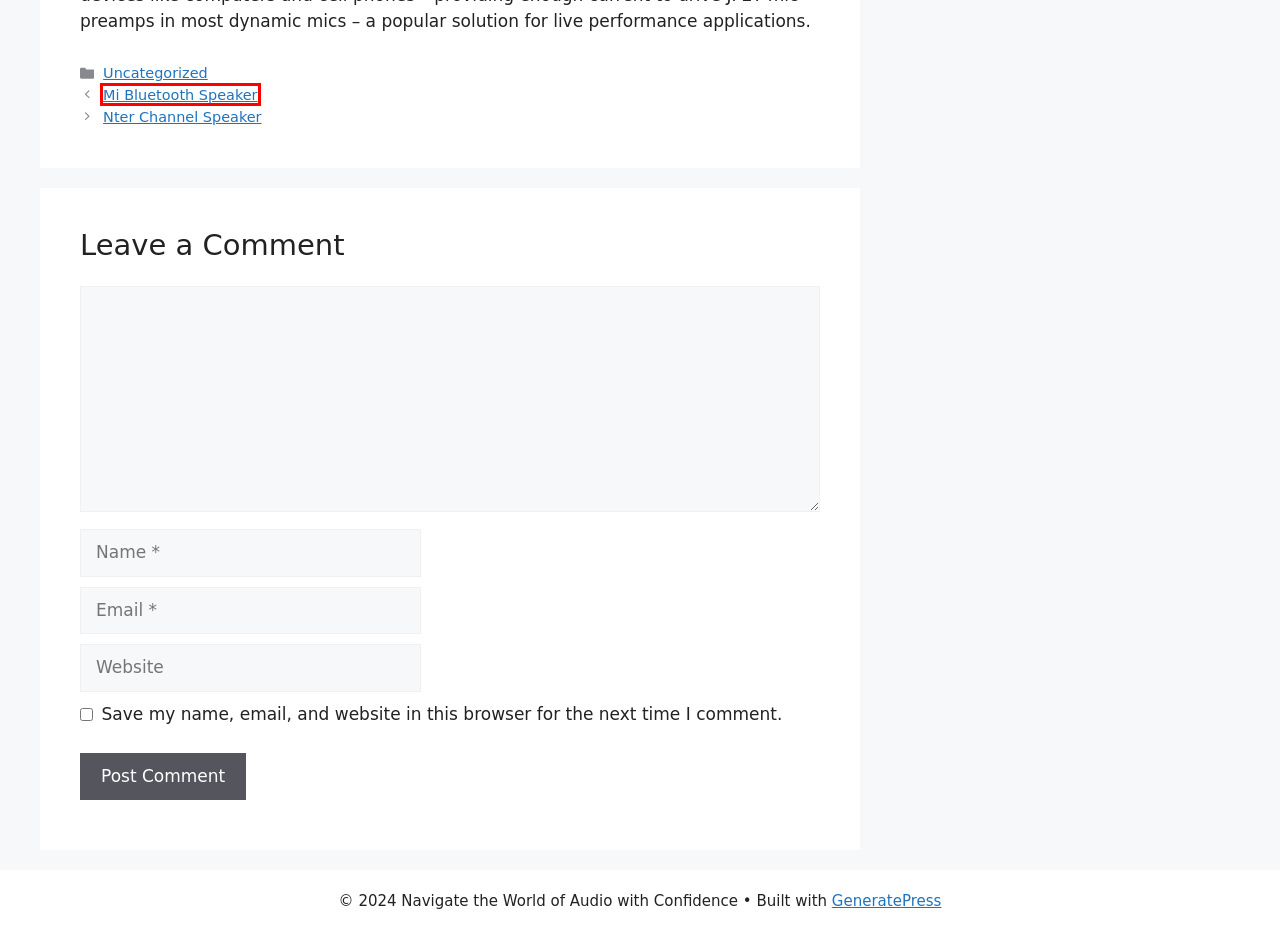You are given a screenshot of a webpage within which there is a red rectangle bounding box. Please choose the best webpage description that matches the new webpage after clicking the selected element in the bounding box. Here are the options:
A. Uncategorized - Navigate the World of Audio with Confidence
B. wireless microphone to bluetooth speaker - Navigate the World of Audio with Confidence
C. Mi Bluetooth Speaker - Navigate the World of Audio with Confidence
D. Nter Channel Speaker - Navigate the World of Audio with Confidence
E. Navigate the World of Audio with Confidence -
F. Best speakers review 4ru. - Navigate the World of Audio with Confidence
G. How to Connect a Top Tech Audio Bluetooth Speaker - Navigate the World of Audio with Confidence
H. Sloth Bluetooth Speaker - Navigate the World of Audio with Confidence

C